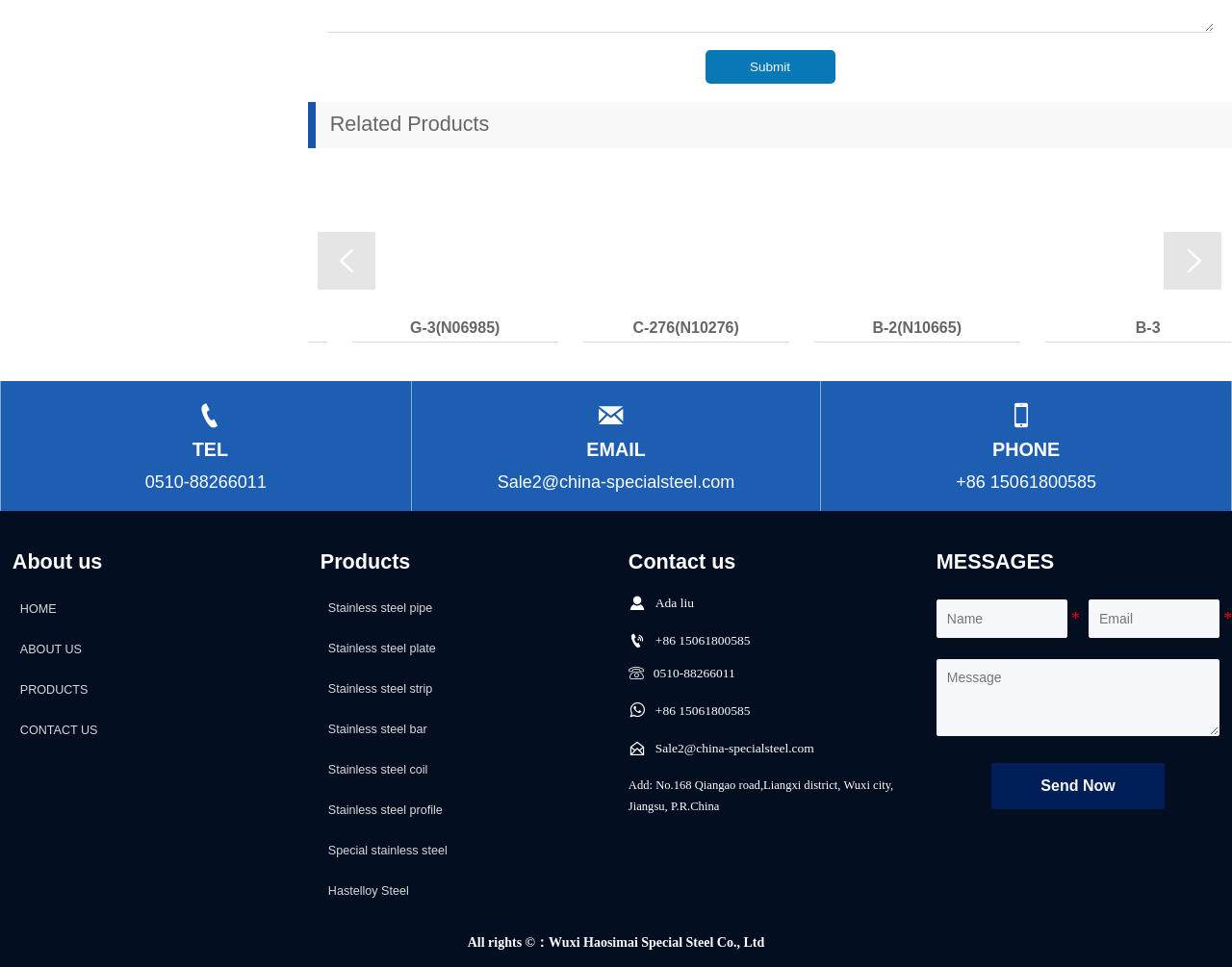Can you identify the bounding box coordinates of the clickable region needed to carry out this instruction: 'Click the 'Prev' link'? The coordinates should be four float numbers within the range of 0 to 1, stated as [left, top, right, bottom].

[0.258, 0.24, 0.305, 0.299]